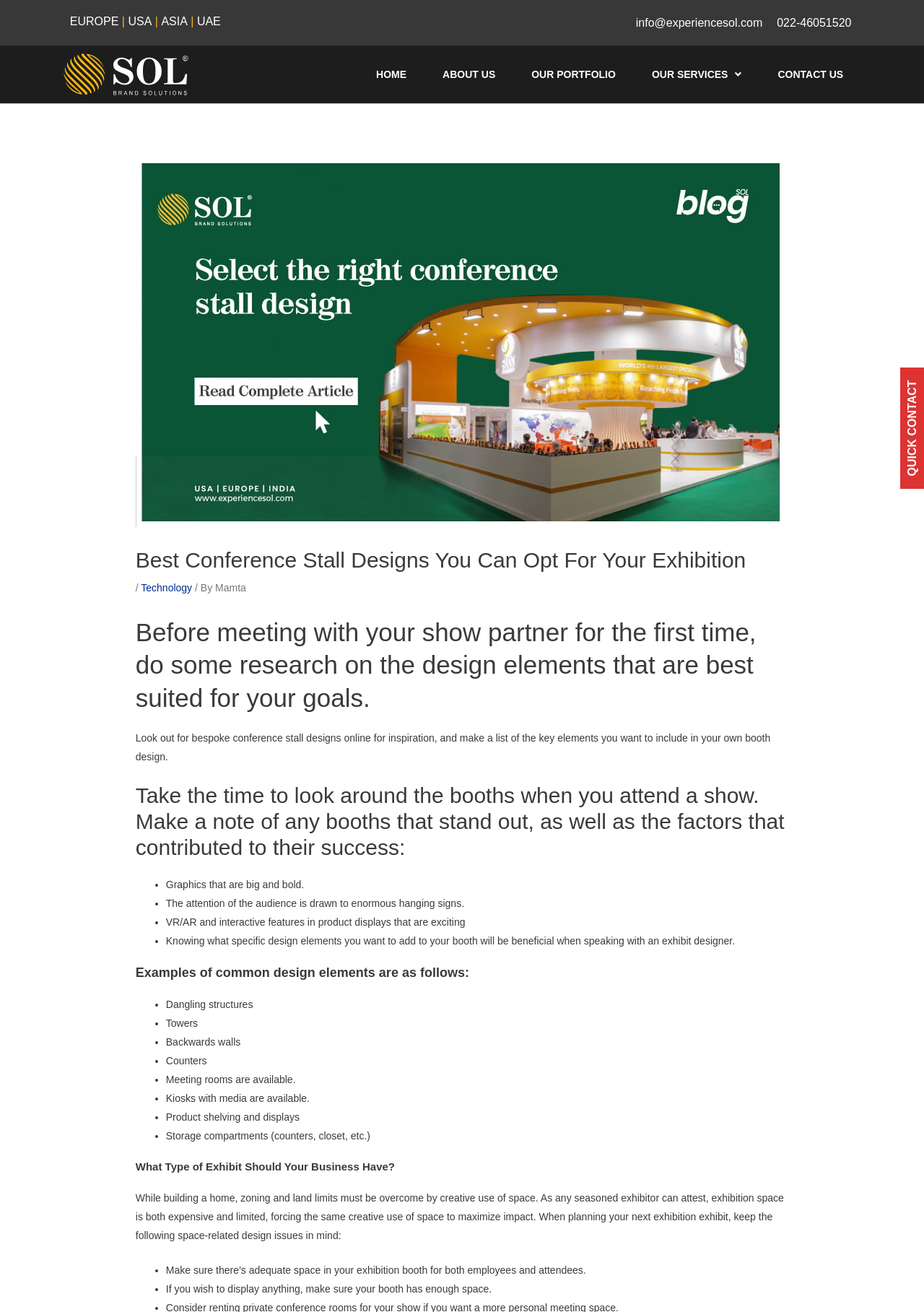Respond with a single word or phrase:
What is the purpose of the 'QUICK CONTACT' section?

To contact the company